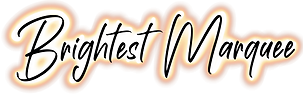Analyze the image and describe all key details you can observe.

The image displays the elegant logo of "Brightest Marquee," which is rendered in a stylish script font. The text is artistically designed, featuring a combination of bold and flowing cursive letters that spell out the brand name, enhancing its visual appeal. The logo is highlighted with a soft glow around the letters, giving it a luminous effect that suggests a festive and celebratory atmosphere. This branding aligns perfectly with the service offered, which focuses on marquee letters ideal for weddings, bridal showers, and other celebrations. The design reflects a sense of joy and festivity, inviting prospective clients to explore lighting options that will elevate their special events.